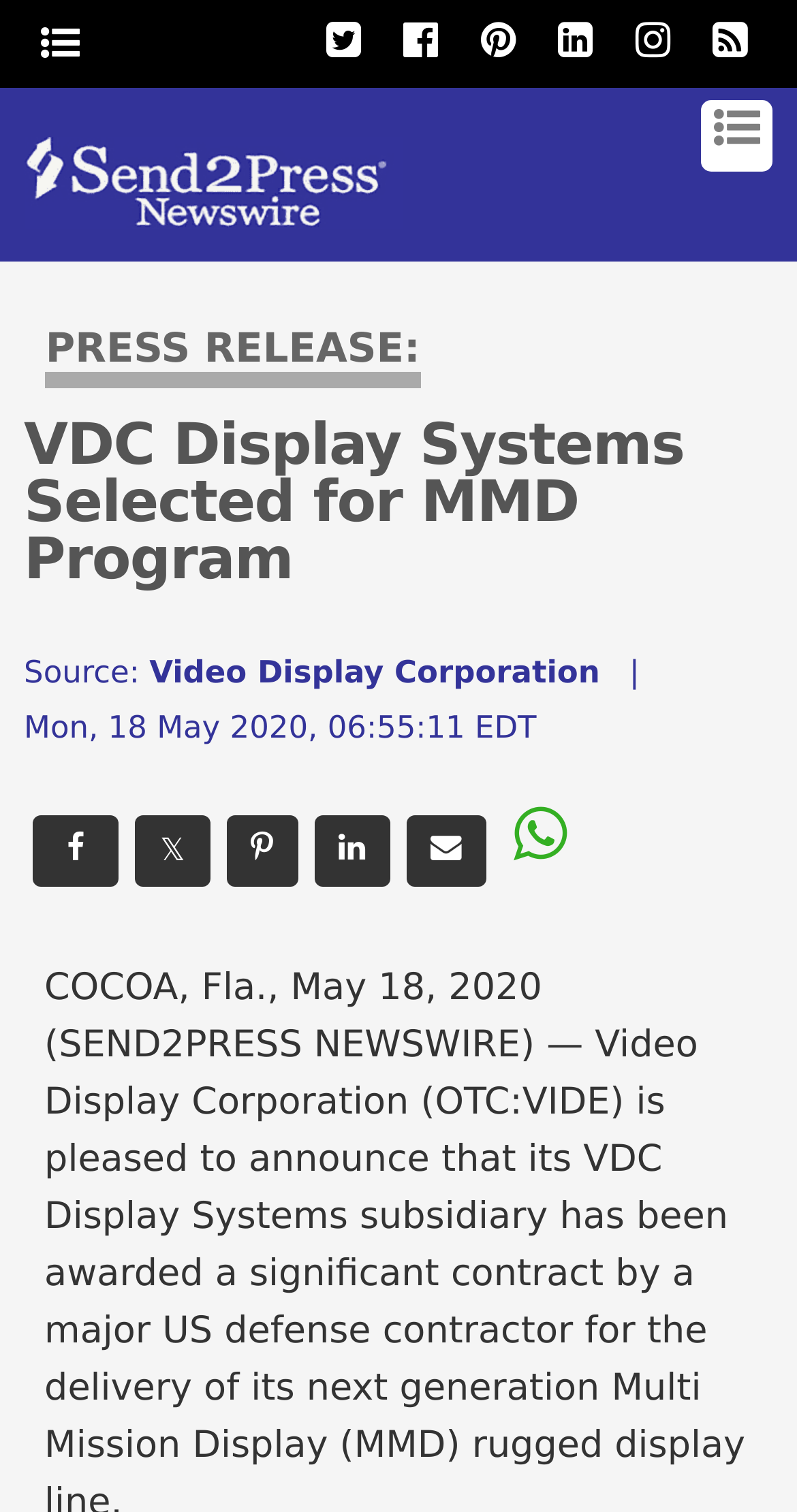Please determine the bounding box coordinates of the clickable area required to carry out the following instruction: "Email the press release". The coordinates must be four float numbers between 0 and 1, represented as [left, top, right, bottom].

[0.509, 0.539, 0.609, 0.586]